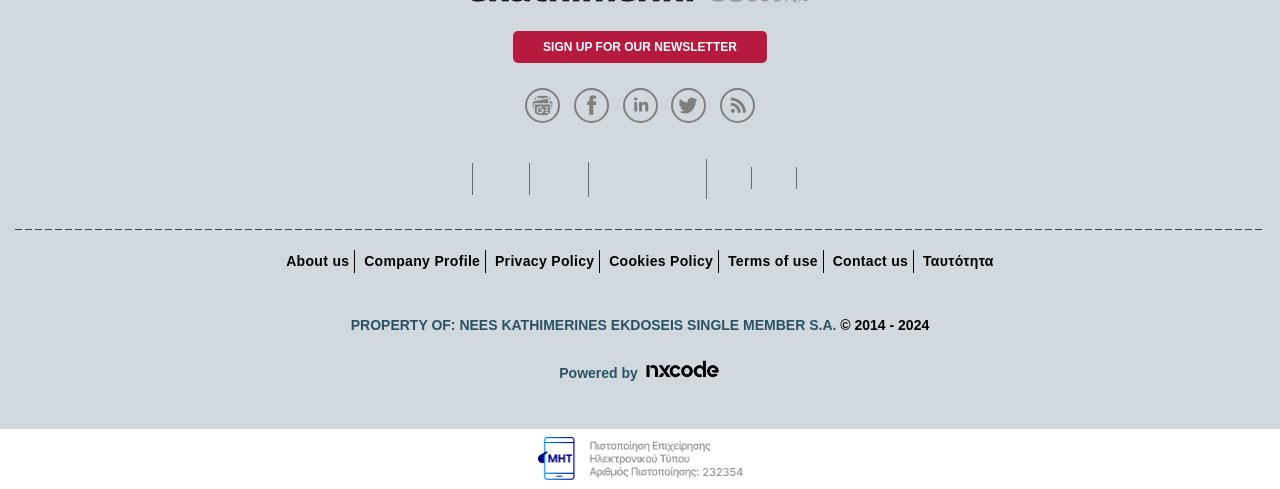Can you show the bounding box coordinates of the region to click on to complete the task described in the instruction: "Follow eKathimerini on Facebook"?

[0.448, 0.196, 0.479, 0.229]